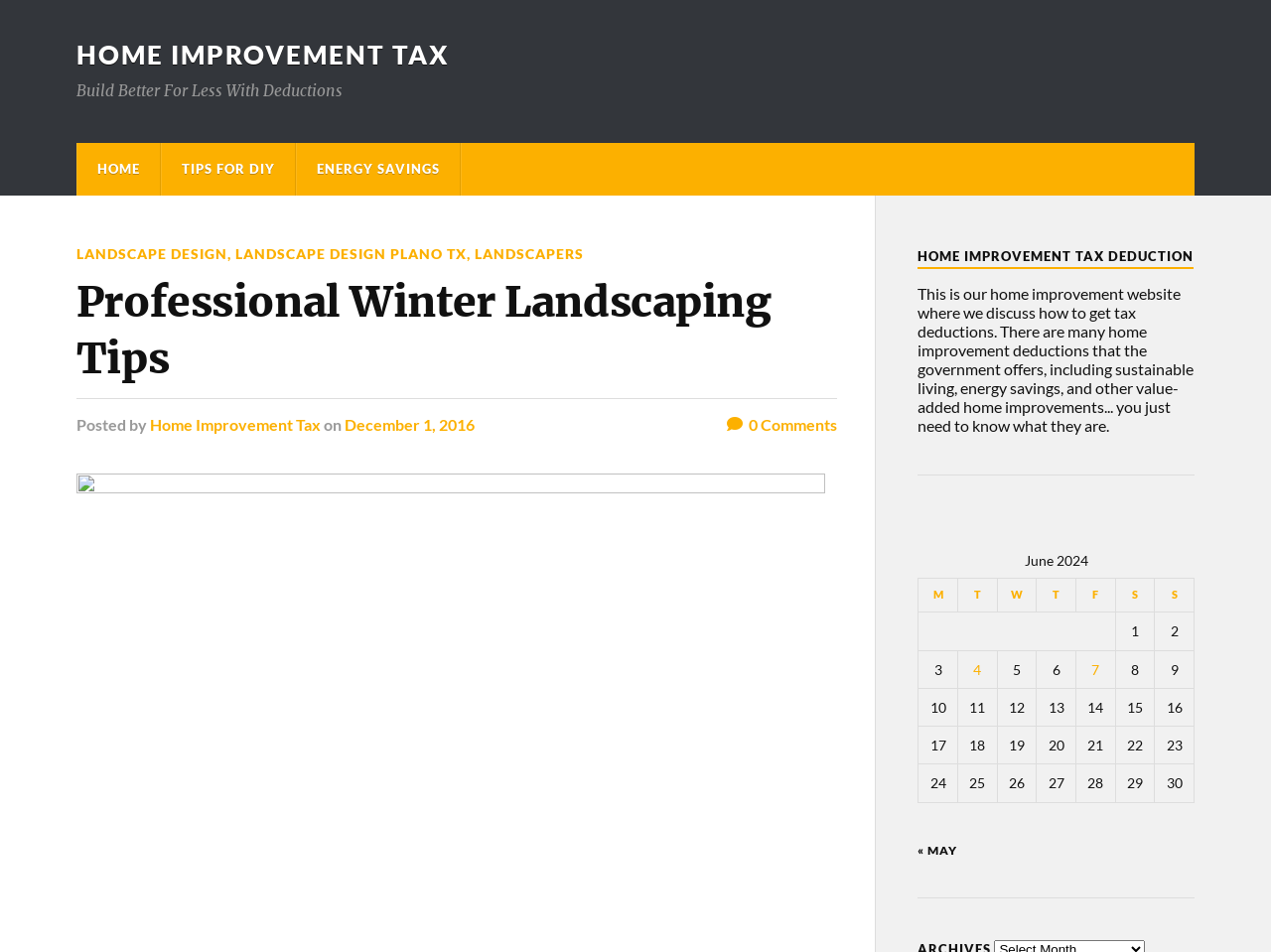Please give a succinct answer using a single word or phrase:
How many comments are there on the article?

0